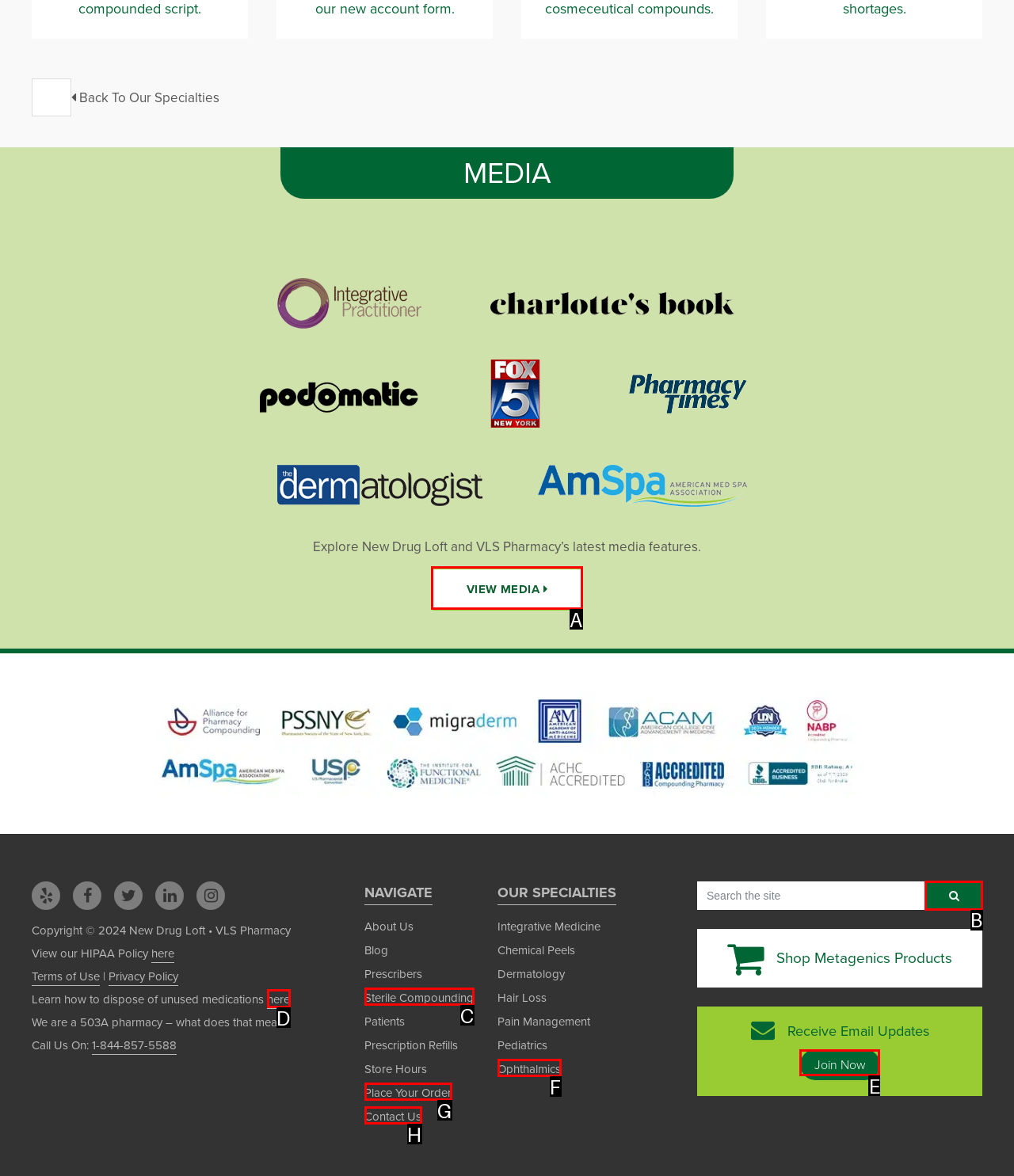Indicate the HTML element to be clicked to accomplish this task: Search the site Respond using the letter of the correct option.

B